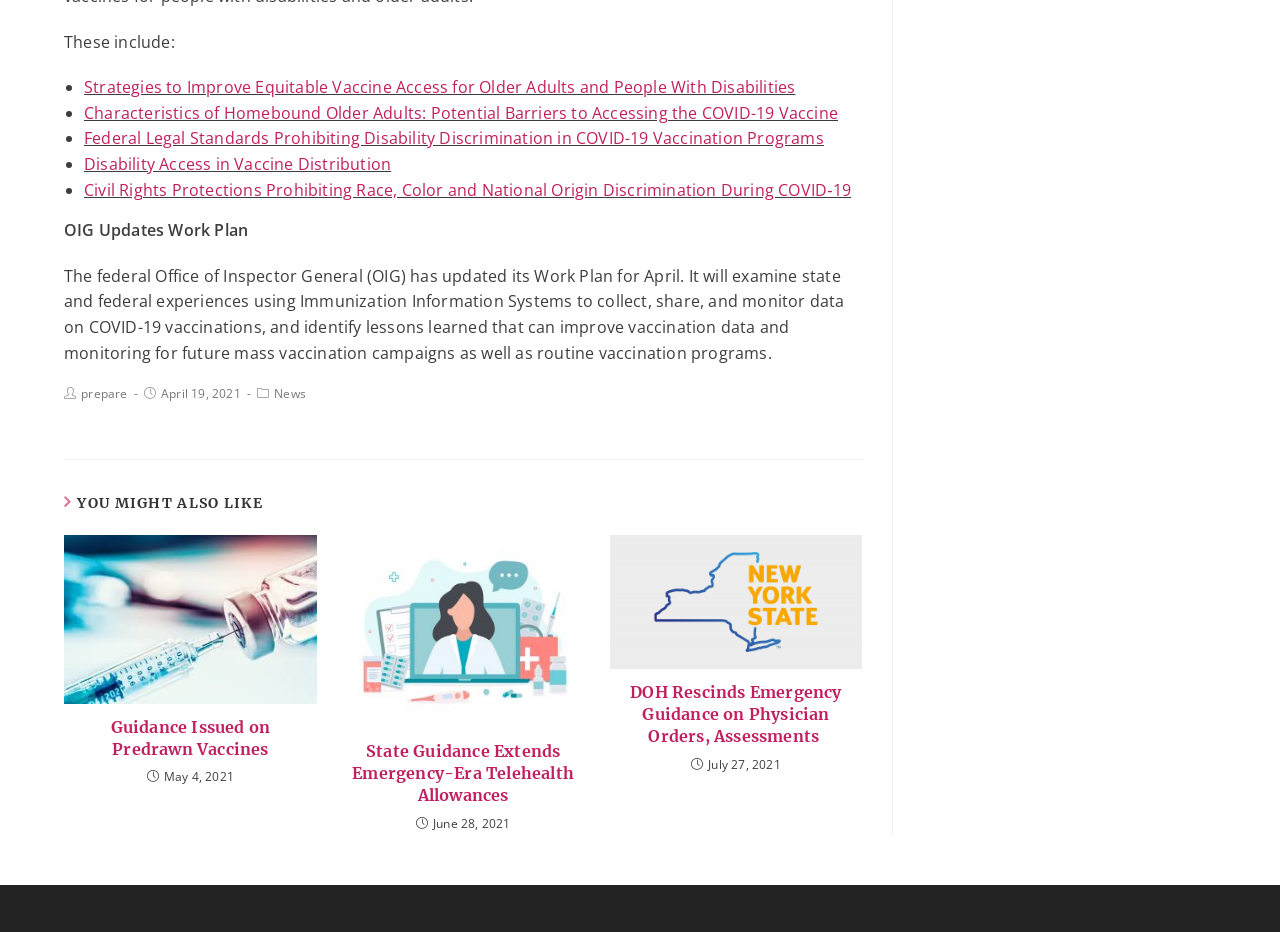Locate the bounding box coordinates of the UI element described by: "Accept All". The bounding box coordinates should consist of four float numbers between 0 and 1, i.e., [left, top, right, bottom].

None